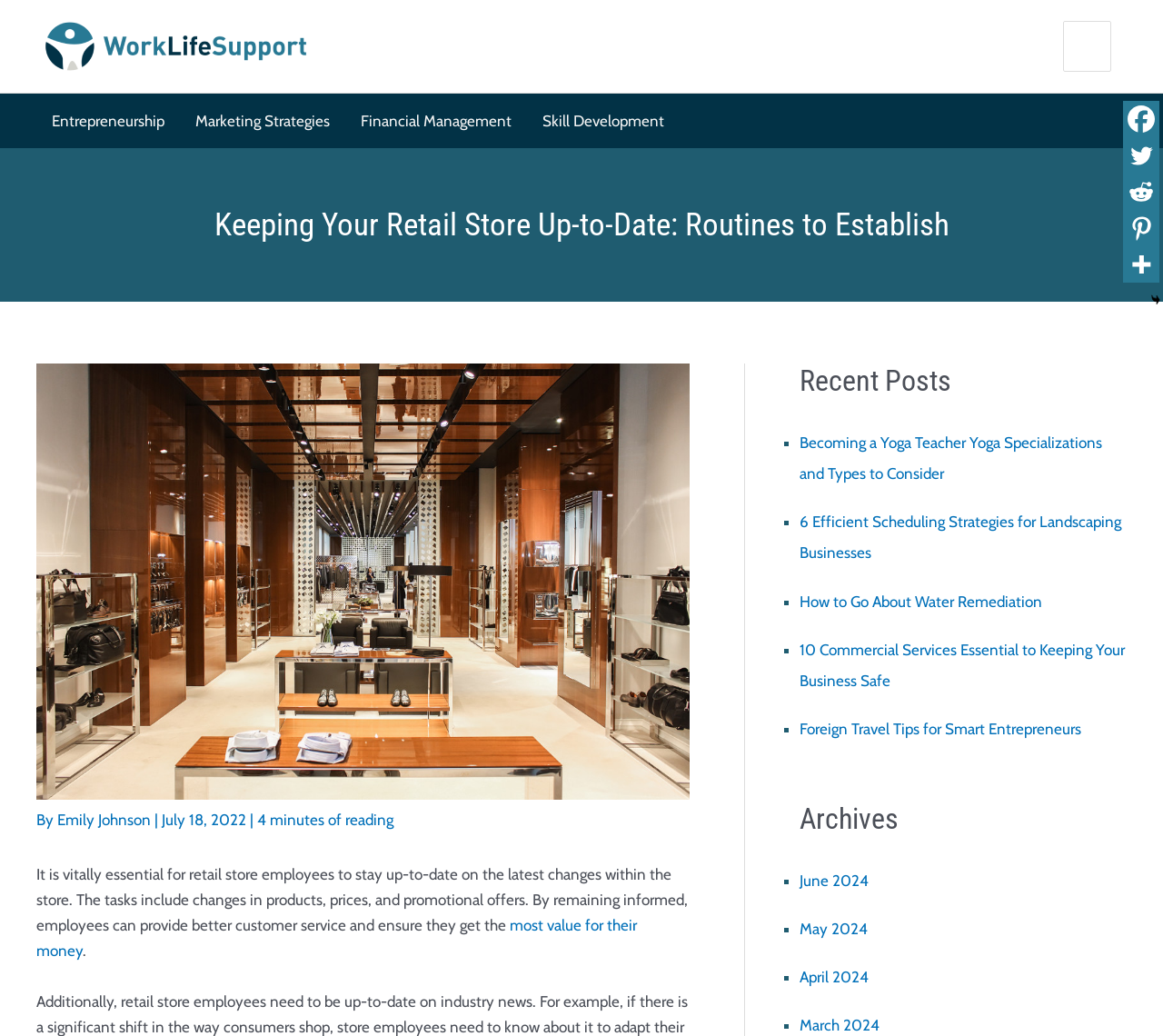Respond to the following question with a brief word or phrase:
What is the title of the article?

Keeping Your Retail Store Up-to-Date: Routines to Establish